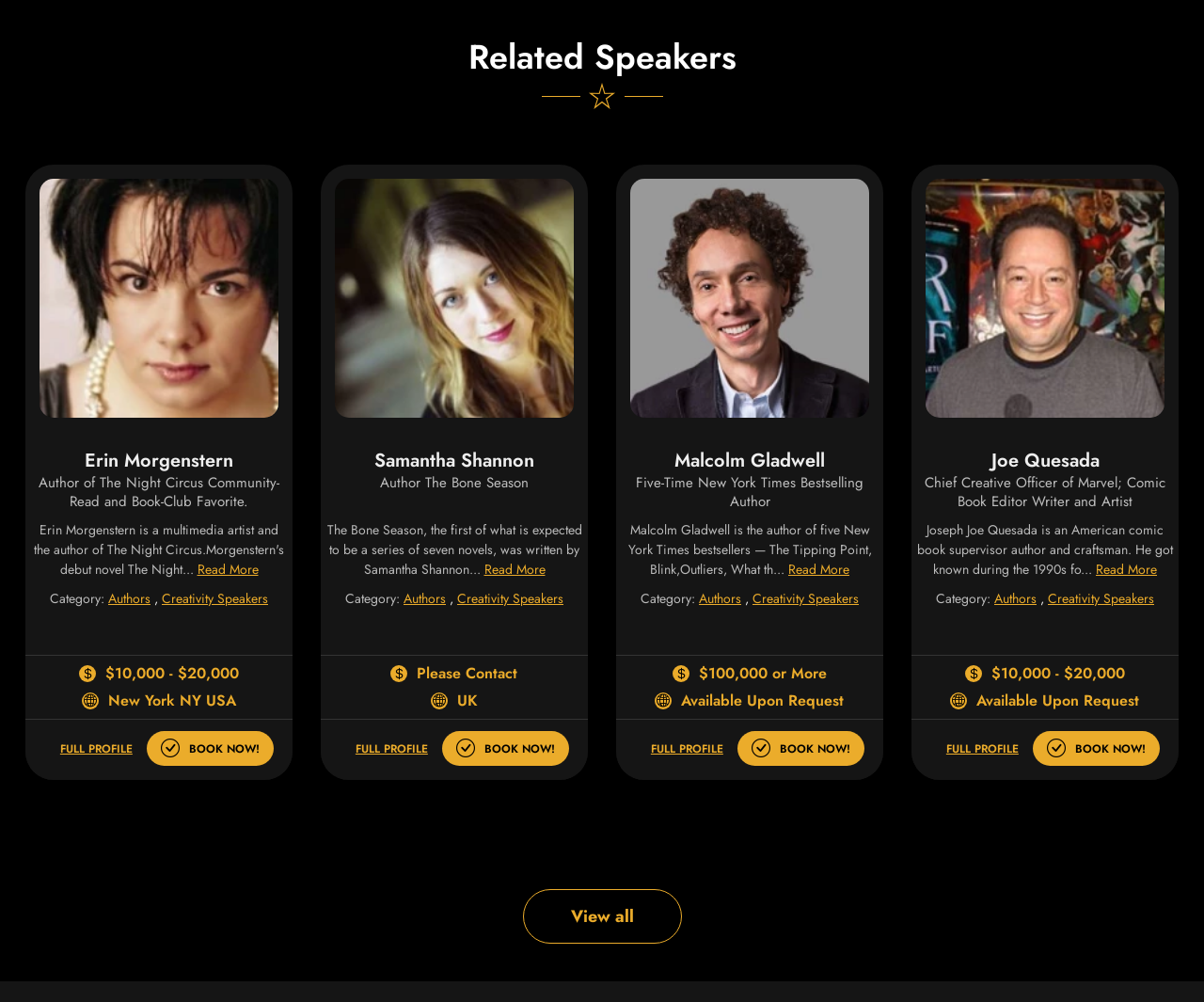What is the occupation of Erin Morgenstern?
Provide a detailed answer to the question, using the image to inform your response.

Based on the webpage, Erin Morgenstern is listed as an author, specifically the author of 'The Night Circus', which is a community-read and book-club favorite.